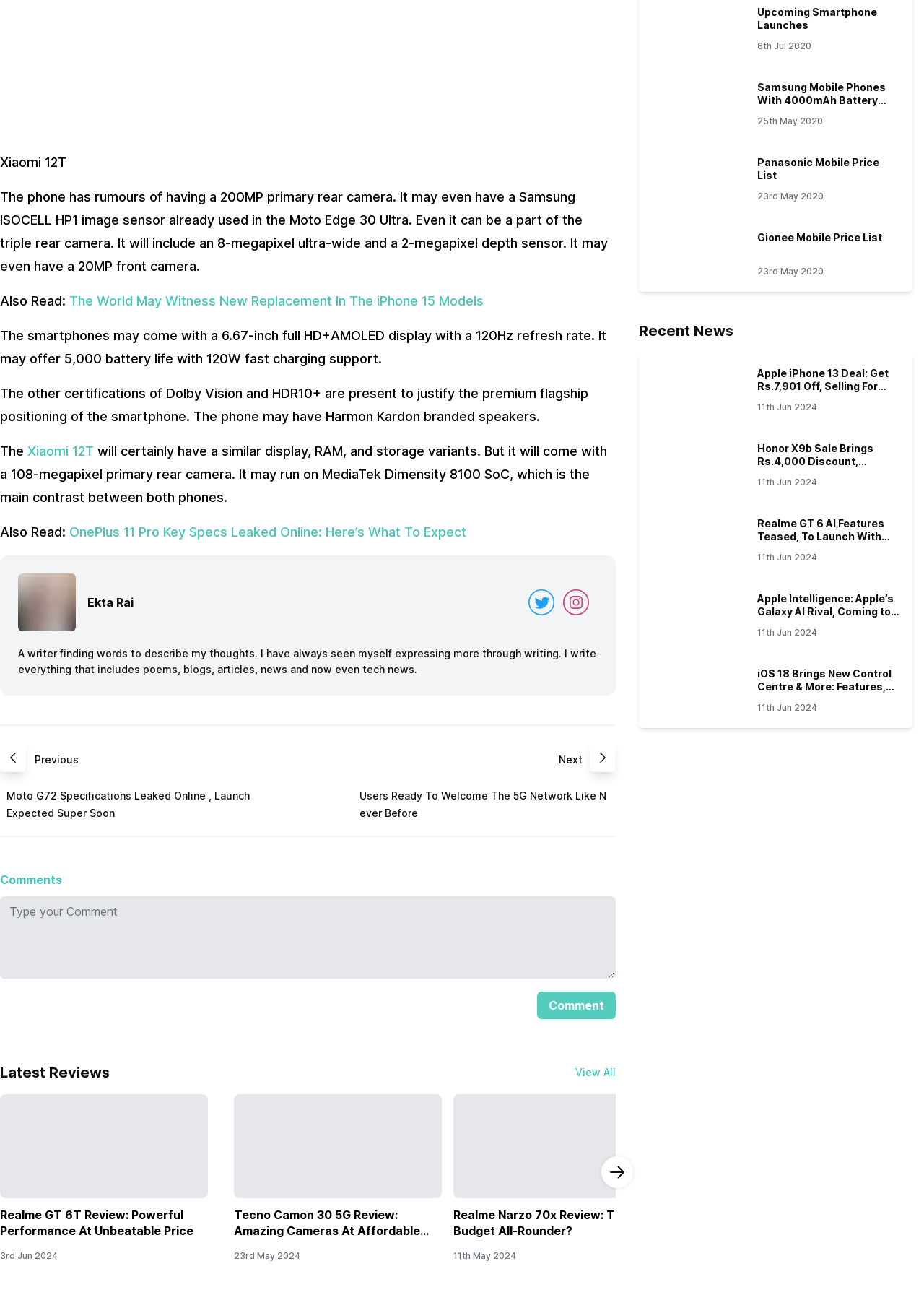What is the battery life of the phone? Look at the image and give a one-word or short phrase answer.

5,000